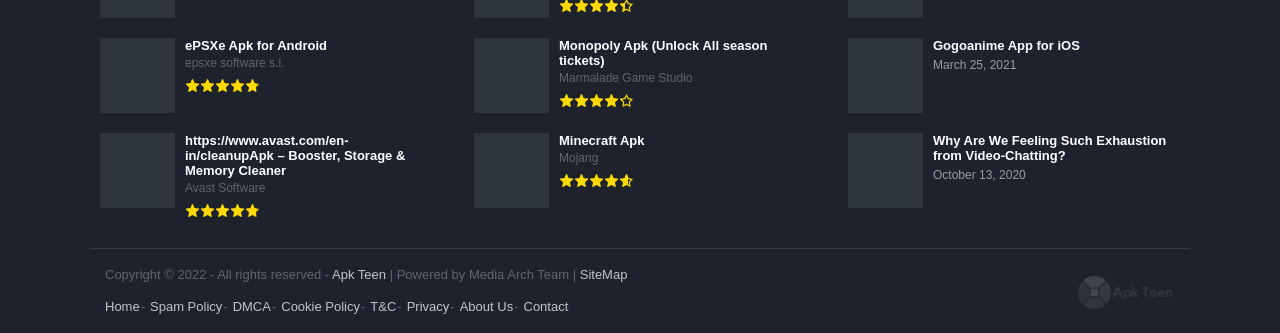Locate the bounding box coordinates of the element you need to click to accomplish the task described by this instruction: "Go to Home page".

[0.082, 0.898, 0.109, 0.943]